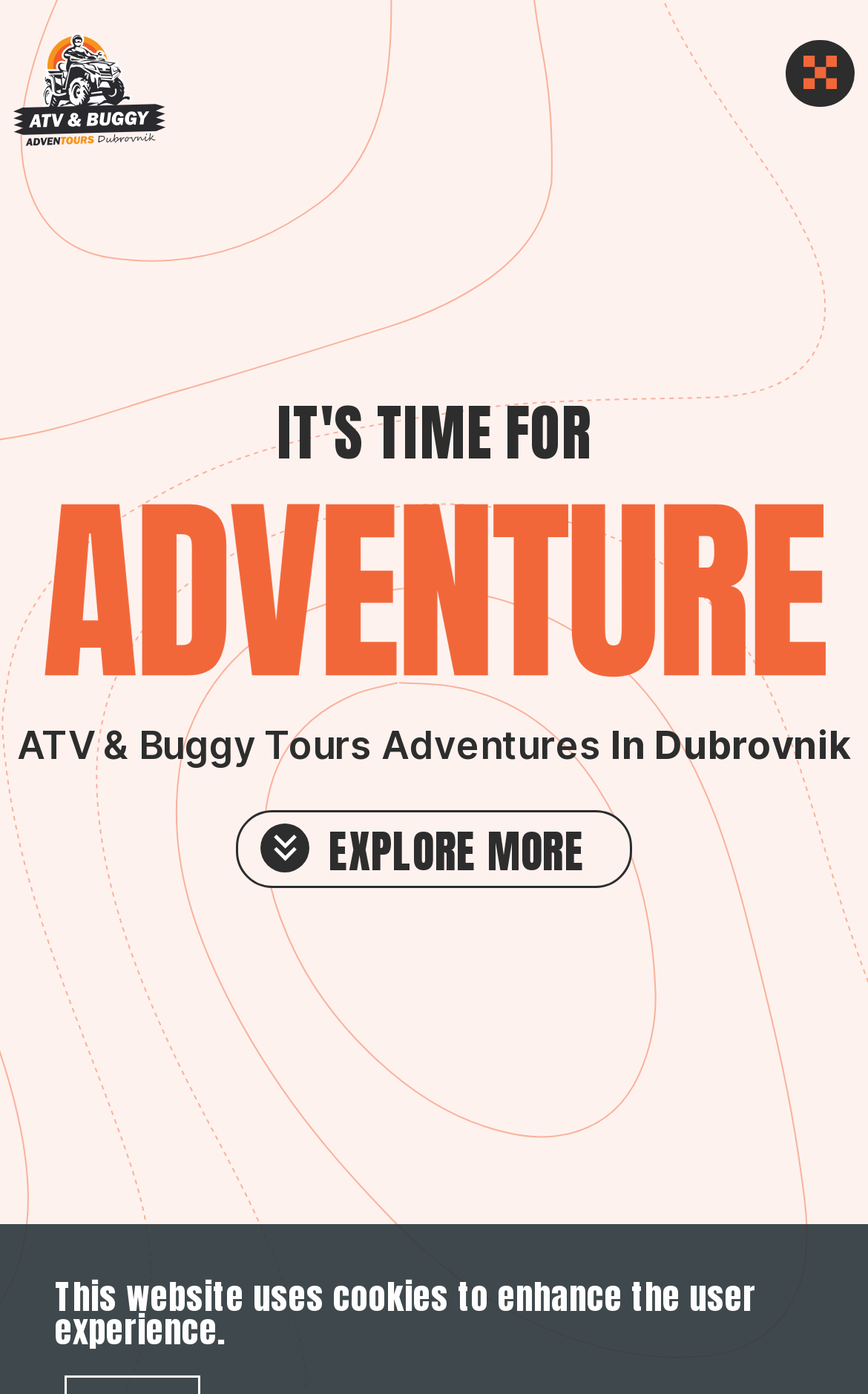Provide a comprehensive description of the webpage.

The webpage is about ATV and Buggy tours and adventures in Dubrovnik. At the top-right corner, there is a small image. Below it, there is a heading that reads "IT'S TIME FOR" in a prominent position. 

To the left of the heading, there is a large image that occupies most of the width of the page. The image is positioned above a section that contains two lines of text: "ATV & Buggy Tours Adventures" and "In Dubrovnik". 

On the top-left corner, there is a link with a small image next to it. Below this link, there is a static text that informs users that the website uses cookies to enhance the user experience. 

At the bottom-left corner, there is a call-to-action link that reads "EXPLORE MORE", accompanied by a small image. There is also a small image at the top-right corner of the page.